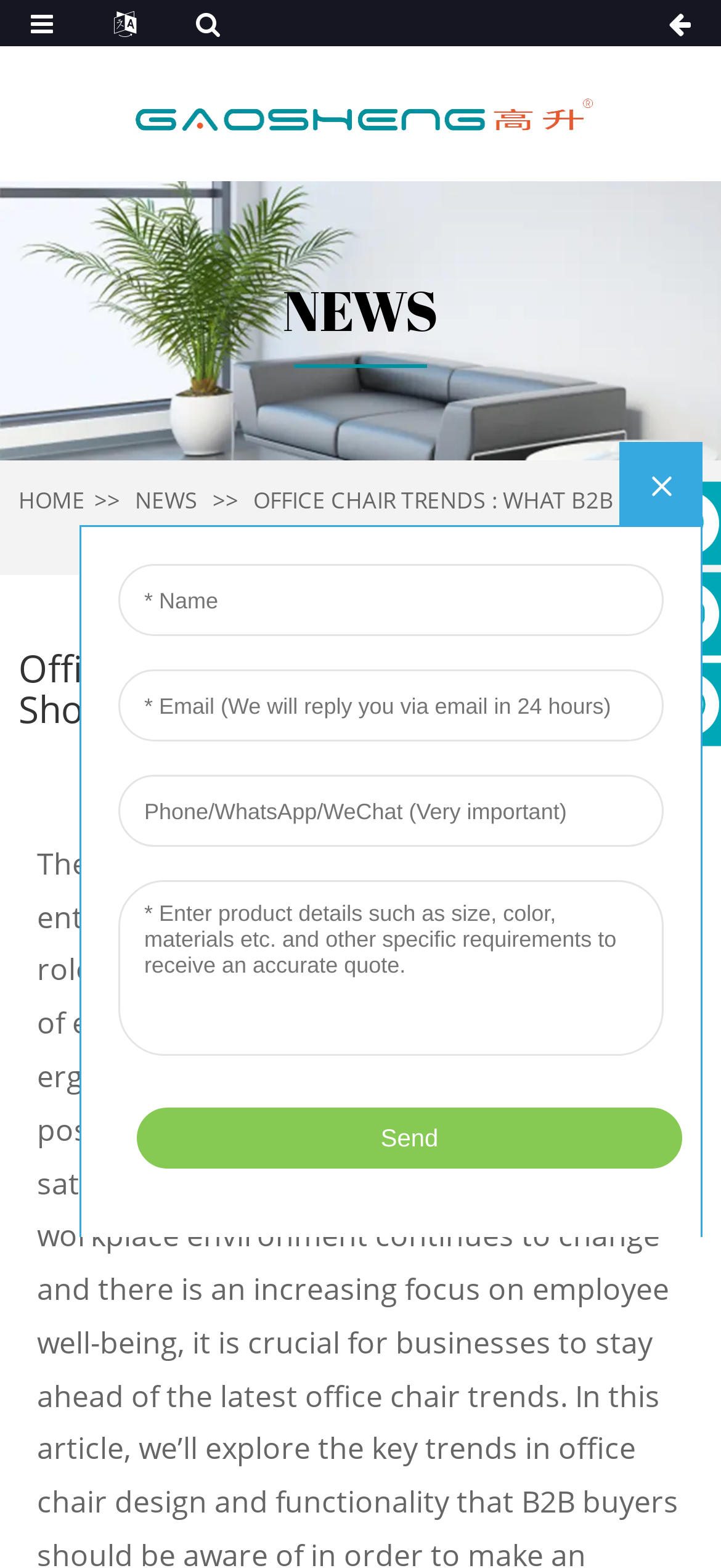Bounding box coordinates are to be given in the format (top-left x, top-left y, bottom-right x, bottom-right y). All values must be floating point numbers between 0 and 1. Provide the bounding box coordinate for the UI element described as: News

[0.187, 0.309, 0.274, 0.329]